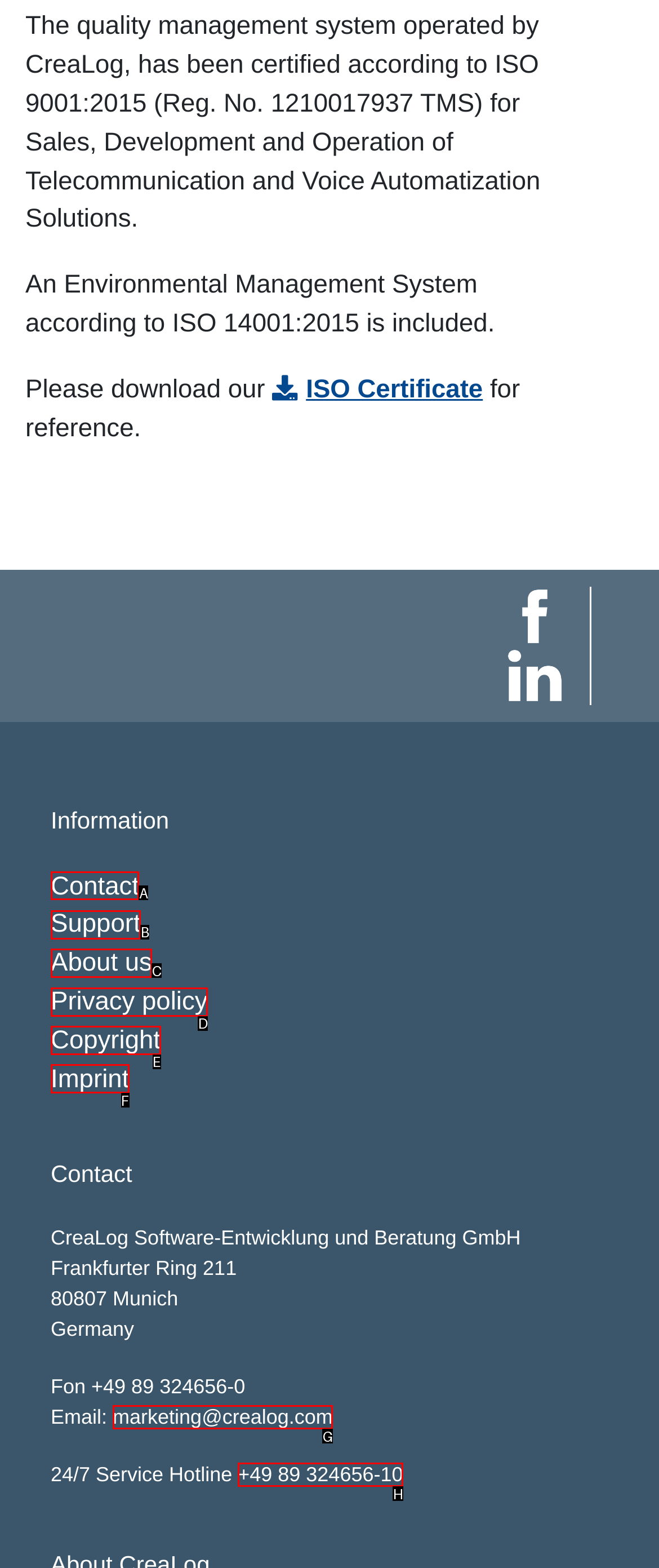Tell me which one HTML element I should click to complete the following task: Go to Contact page Answer with the option's letter from the given choices directly.

A